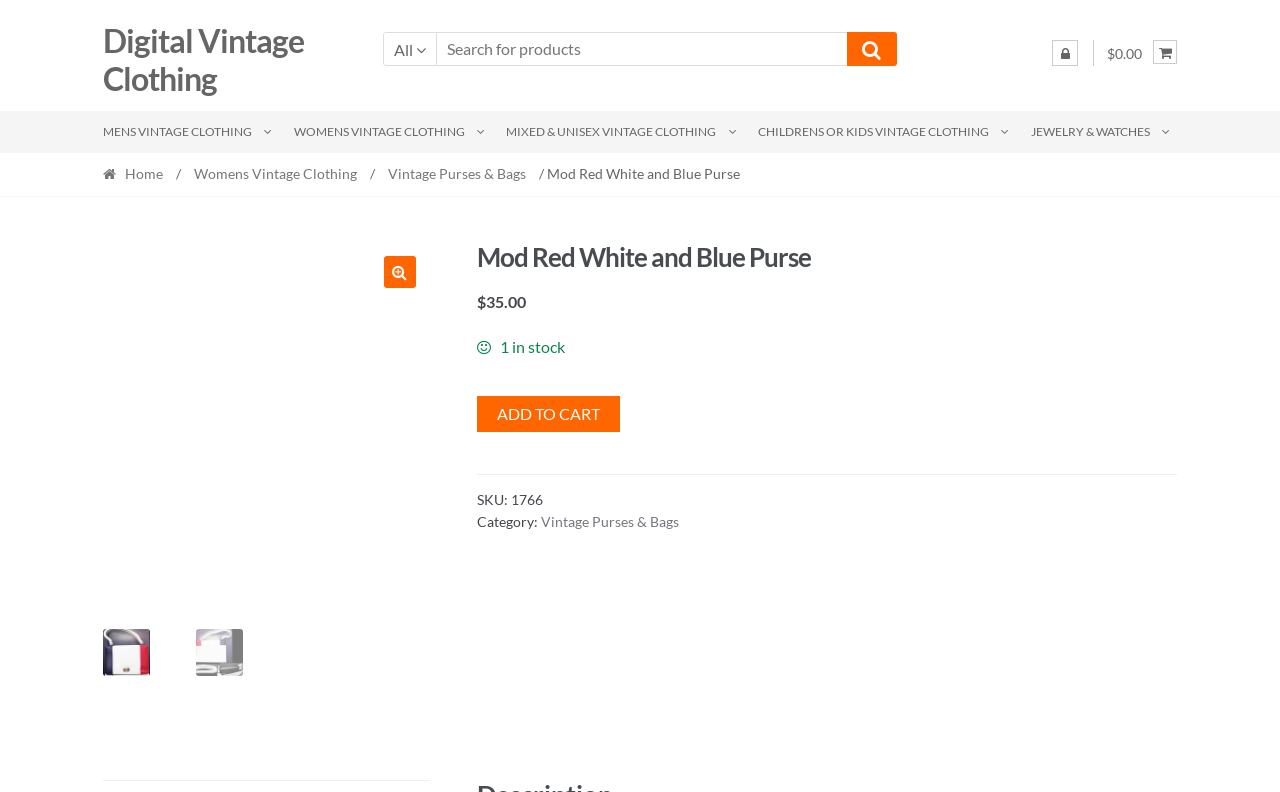Produce an extensive caption that describes everything on the webpage.

This webpage is about a vintage clothing store, specifically showcasing a "Mod Red White and Blue Purse". At the top, there is a navigation bar with links to different categories, including "MENS VINTAGE CLOTHING", "WOMENS VINTAGE CLOTHING", and "JEWELRY & WATCHES". Below the navigation bar, there is a search bar with a combobox and a button to submit the search query.

On the left side of the page, there is a section with links to specific categories, including "Womens Vintage Clothing" and "Vintage Purses & Bags", which is the current category. There is also a breadcrumb trail showing the current location in the website hierarchy.

The main content of the page is dedicated to the "Mod Red White and Blue Purse" product. There is a large image of the purse at the top, followed by a heading with the product name. Below the heading, there is a price tag showing "$35.00" and a note indicating that there is "1 in stock". There is also an "ADD TO CART" button.

Further down, there are additional details about the product, including the SKU number and category. There are also several smaller images of the purse, likely showing different angles or close-ups.

At the very bottom of the page, there is a small image, possibly a logo or a decorative element.